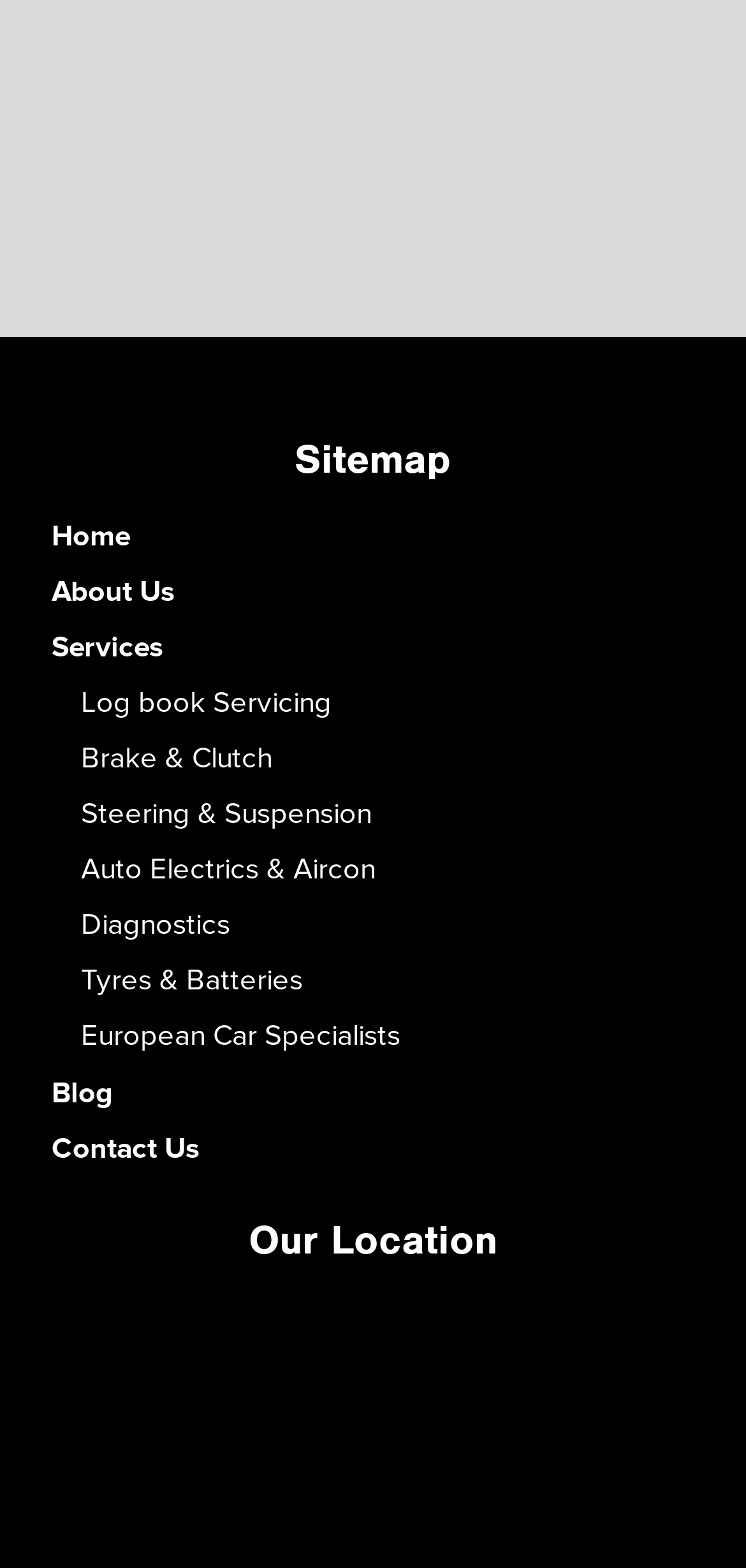Ascertain the bounding box coordinates for the UI element detailed here: "Steering & Suspension". The coordinates should be provided as [left, top, right, bottom] with each value being a float between 0 and 1.

[0.108, 0.508, 0.498, 0.531]